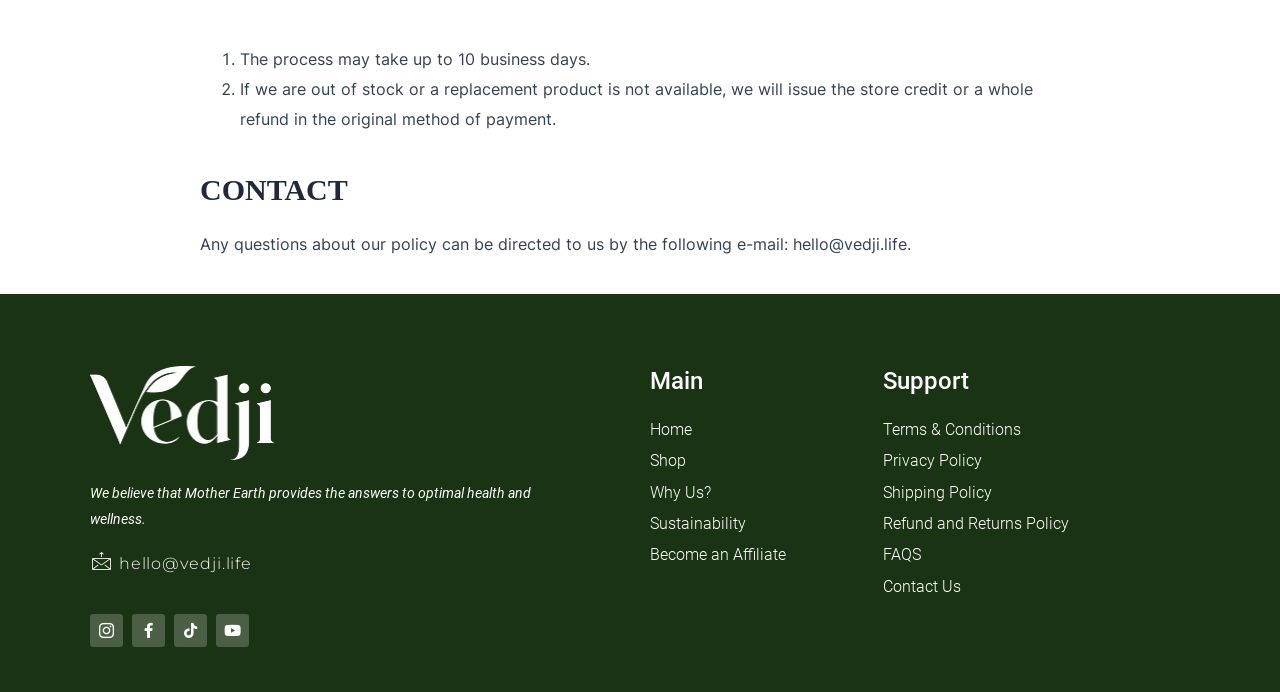Specify the bounding box coordinates for the region that must be clicked to perform the given instruction: "Send an email to hello@vedji.life".

[0.07, 0.799, 0.43, 0.829]